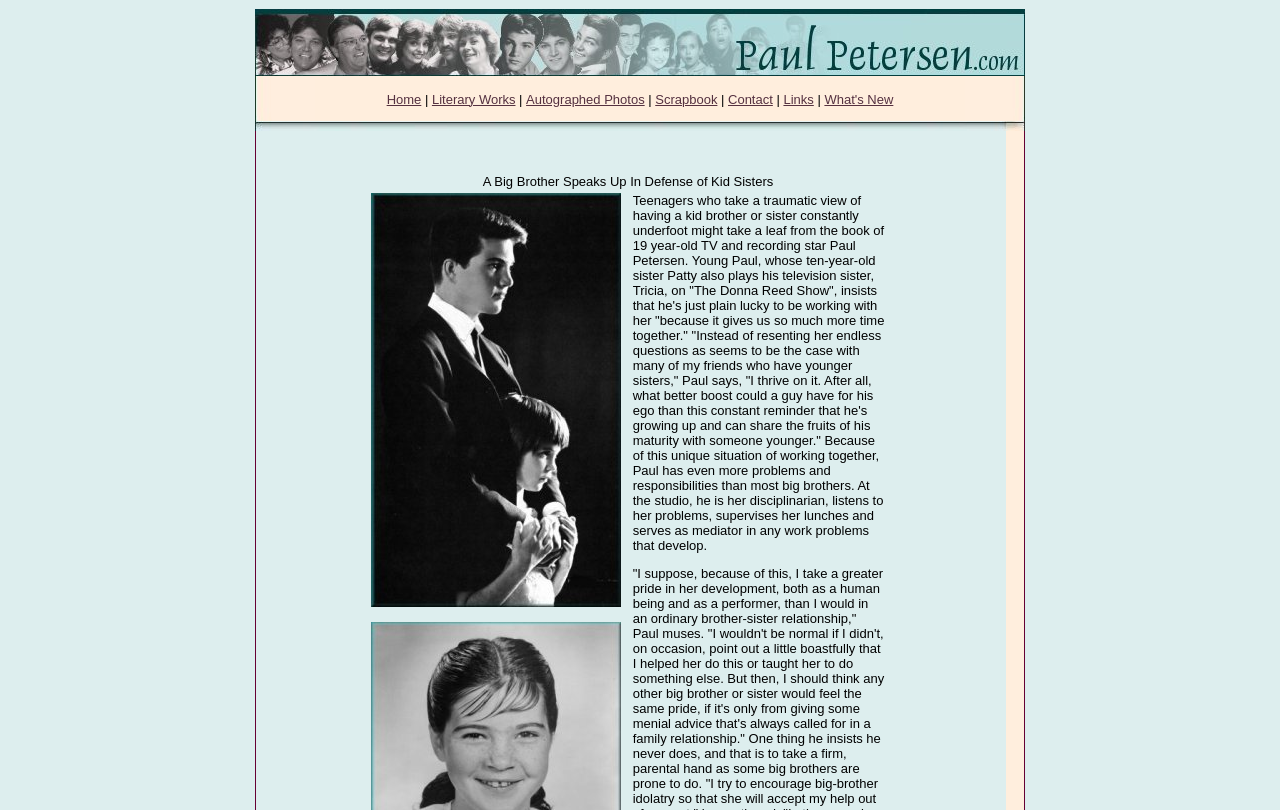Answer in one word or a short phrase: 
What is the purpose of the 'Back to Entry Page' link?

To navigate back to the main page